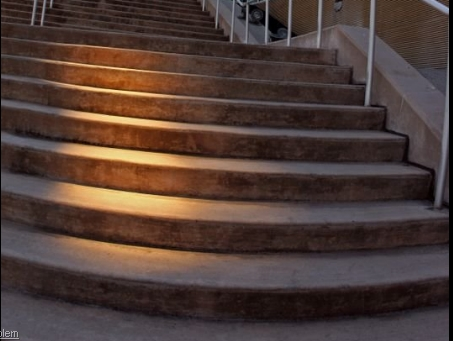Break down the image and provide a full description, noting any significant aspects.

The image depicts a series of gently sloping concrete stairs illuminated by soft light. The warm, golden glow highlights the edges of the steps, creating a visually appealing contrast against the cool gray of the concrete. The stairs are flanked by a railing on one side, suggesting a modern architectural setting. This inviting stairway symbolizes progress and movement, aligning with themes of personal growth and the journey of taking steps in life, as referenced in the accompanying text about seeking assistance and positive change. The atmosphere evokes a sense of hope and determination, reflecting the narrative of seeking clarity and support during challenging times.